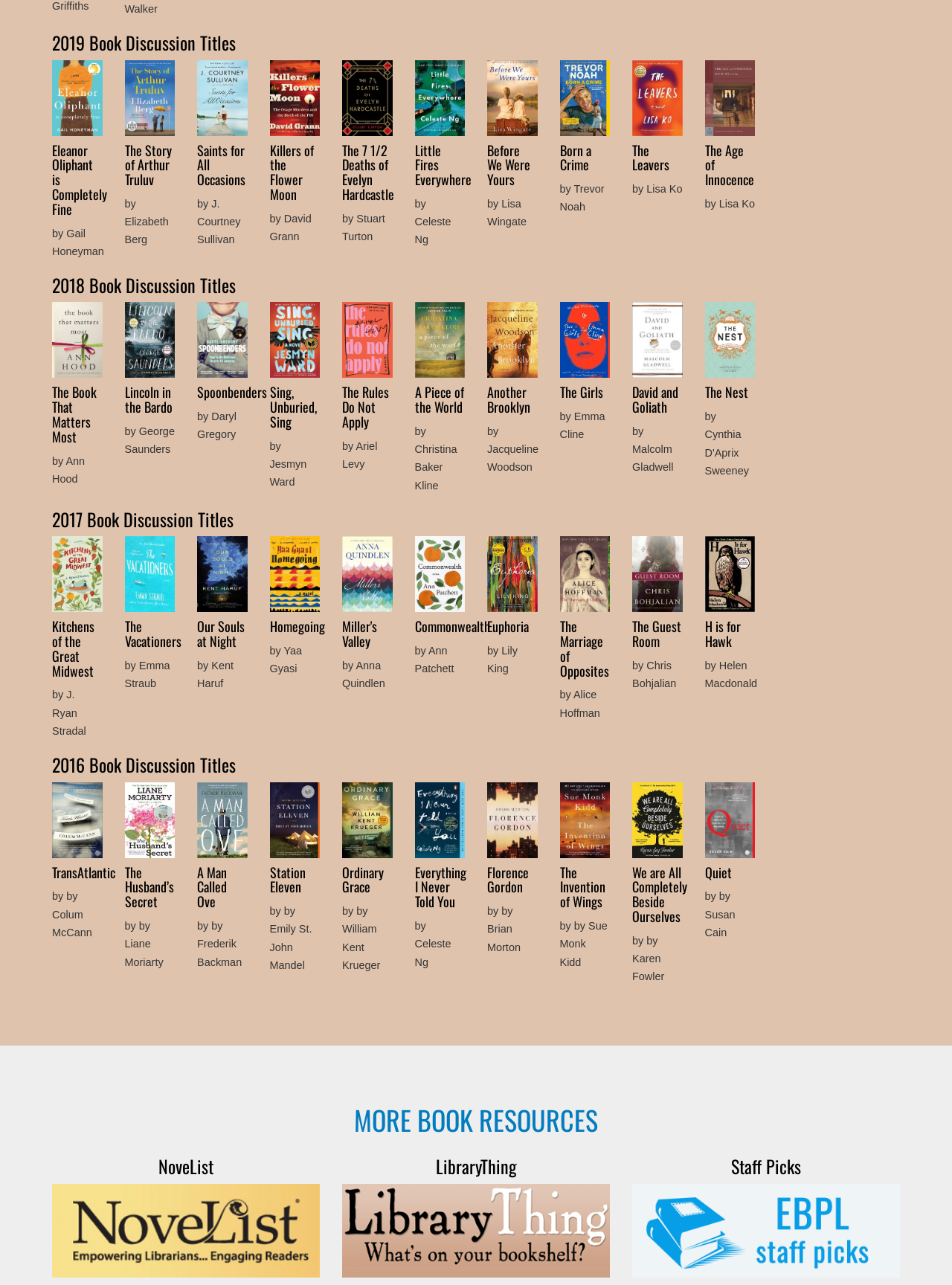Identify the bounding box coordinates of the section that should be clicked to achieve the task described: "check upcoming events".

None